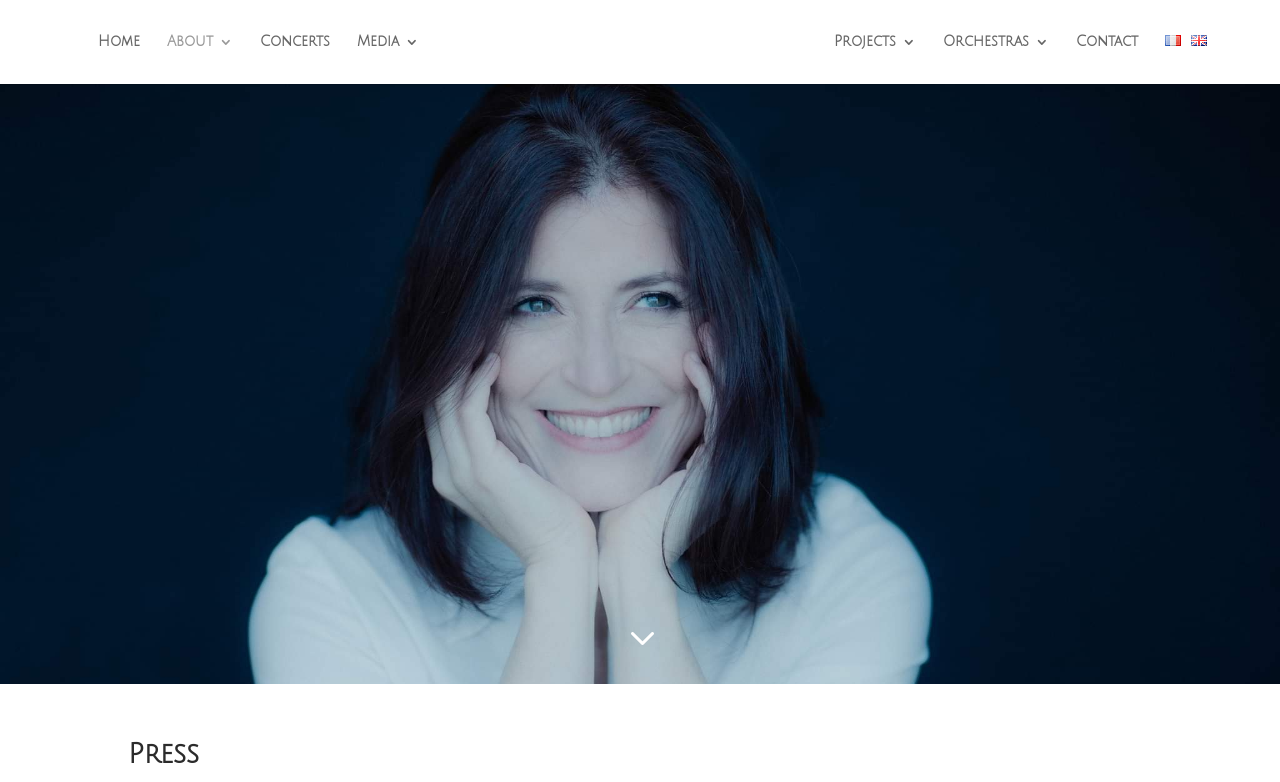How many main sections are available on this webpage?
Give a single word or phrase as your answer by examining the image.

7